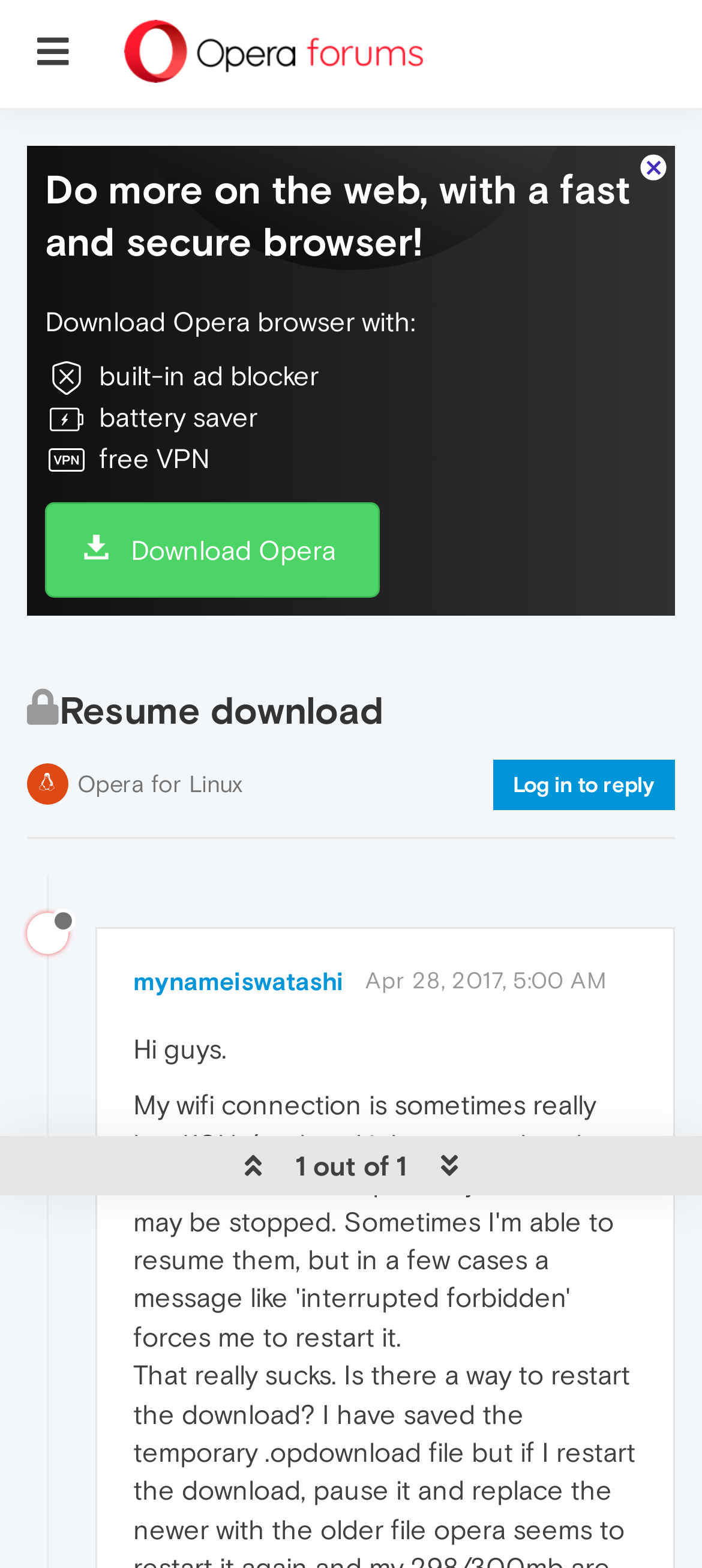Based on the image, please elaborate on the answer to the following question:
How many replies are there to the discussion?

There is a link '1 out of 1' which suggests that there is only one reply to the discussion.